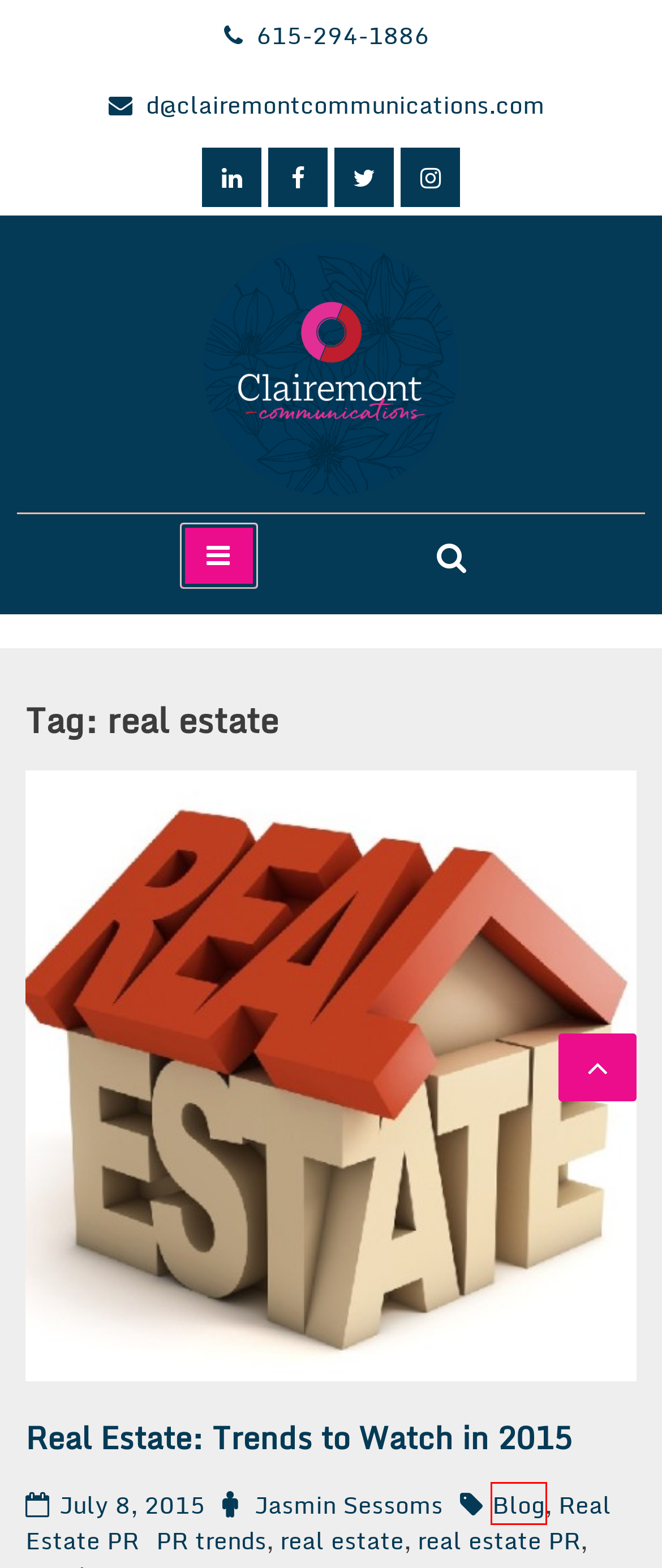Review the webpage screenshot and focus on the UI element within the red bounding box. Select the best-matching webpage description for the new webpage that follows after clicking the highlighted element. Here are the candidates:
A. Real Estate: Trends to Watch in 2015 - Clairemont Communications
B. PR trends Archives - Clairemont Communications
C. Jasmin Sessoms, Author at Clairemont Communications
D. Real Estate PR Archives - Clairemont Communications
E. real estate PR Archives - Clairemont Communications
F. Blog Archives - Clairemont Communications
G. 2017 - Clairemont Communications
H. Clairemont Communications -

F